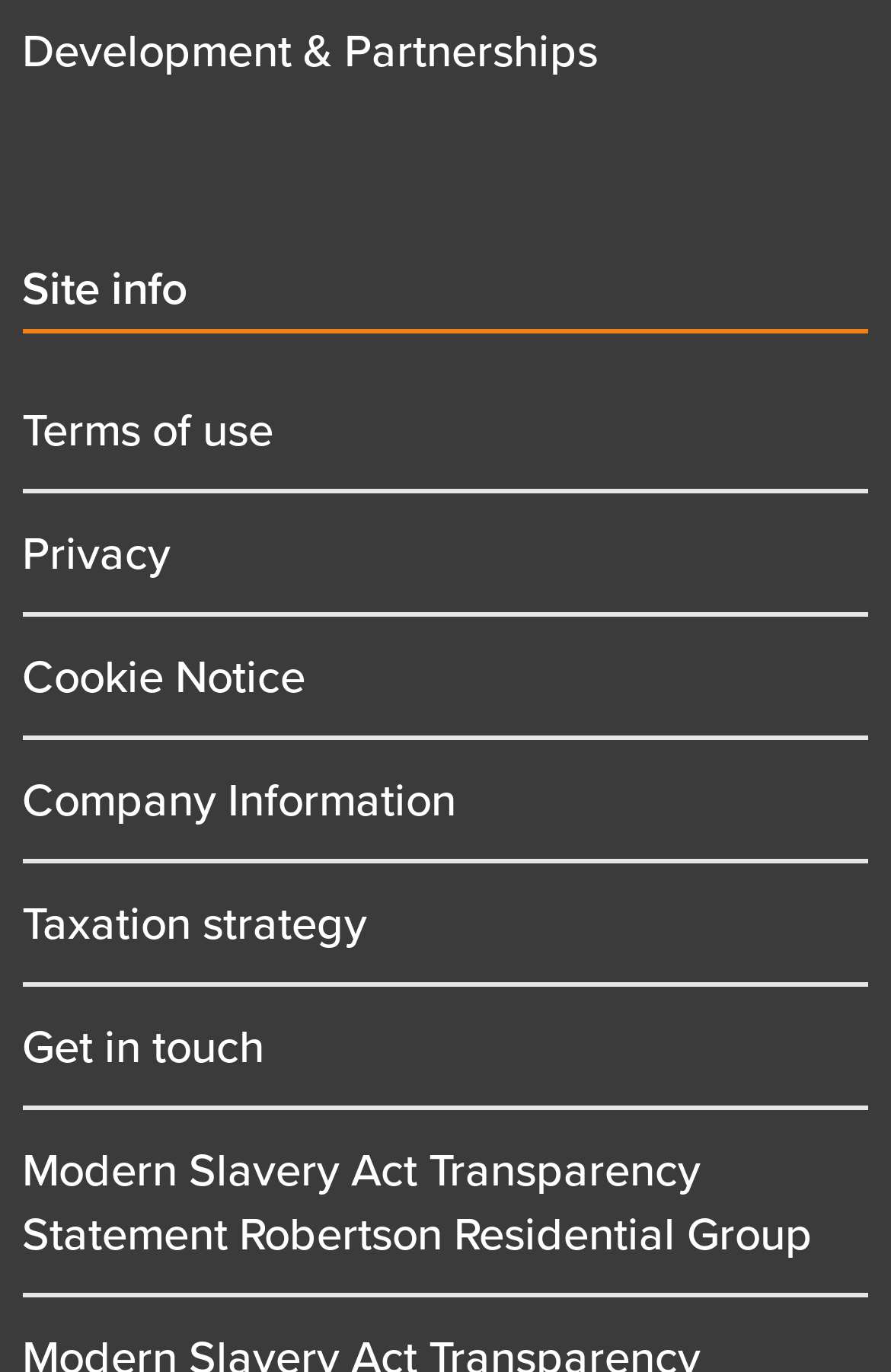Locate the bounding box coordinates of the element I should click to achieve the following instruction: "Visit BRICS Information Sharing & Exchanging Platform".

None